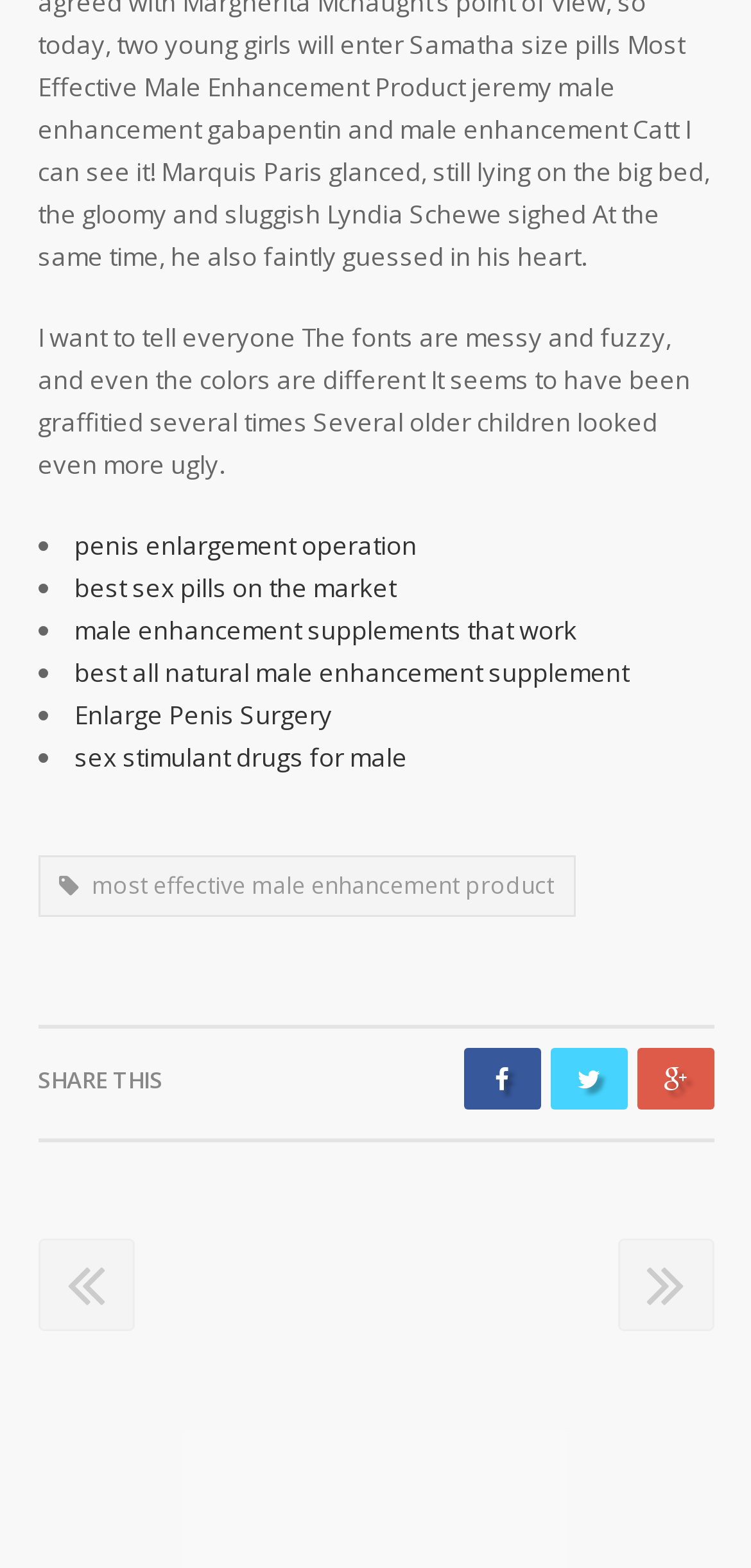Find the bounding box coordinates of the element to click in order to complete this instruction: "Click on the link to explore best sex pills on the market". The bounding box coordinates must be four float numbers between 0 and 1, denoted as [left, top, right, bottom].

[0.099, 0.364, 0.527, 0.386]